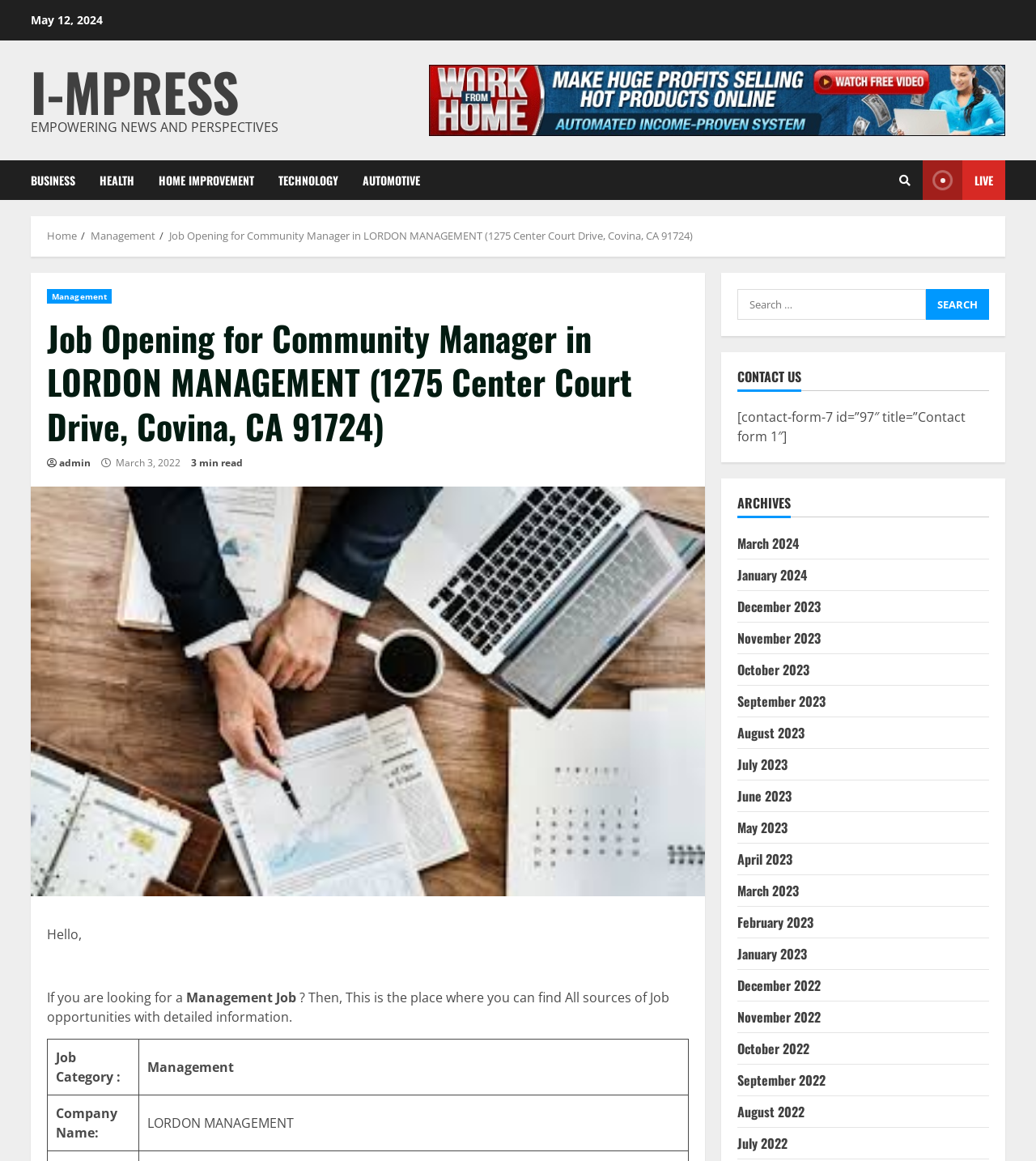How many minutes does it take to read the job opening description?
Using the image, answer in one word or phrase.

3 min